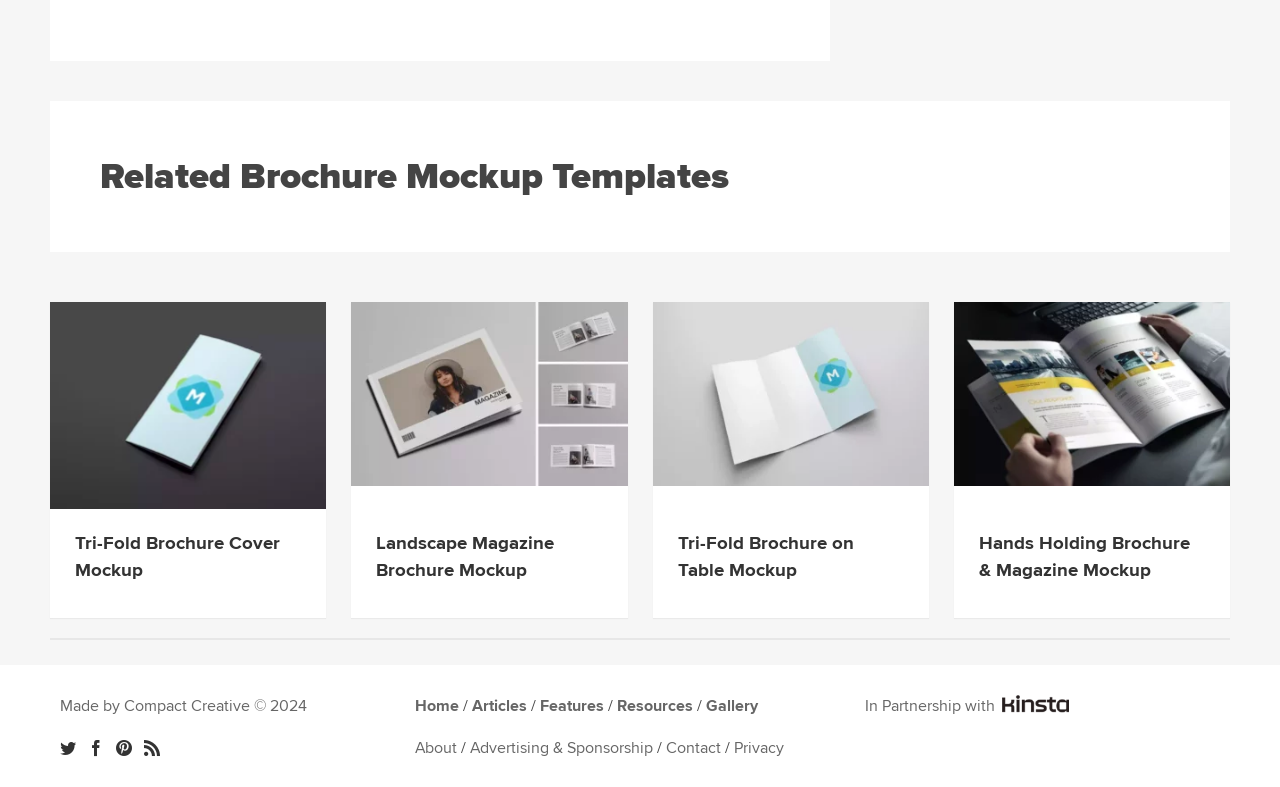Specify the bounding box coordinates for the region that must be clicked to perform the given instruction: "Check the publication date".

None